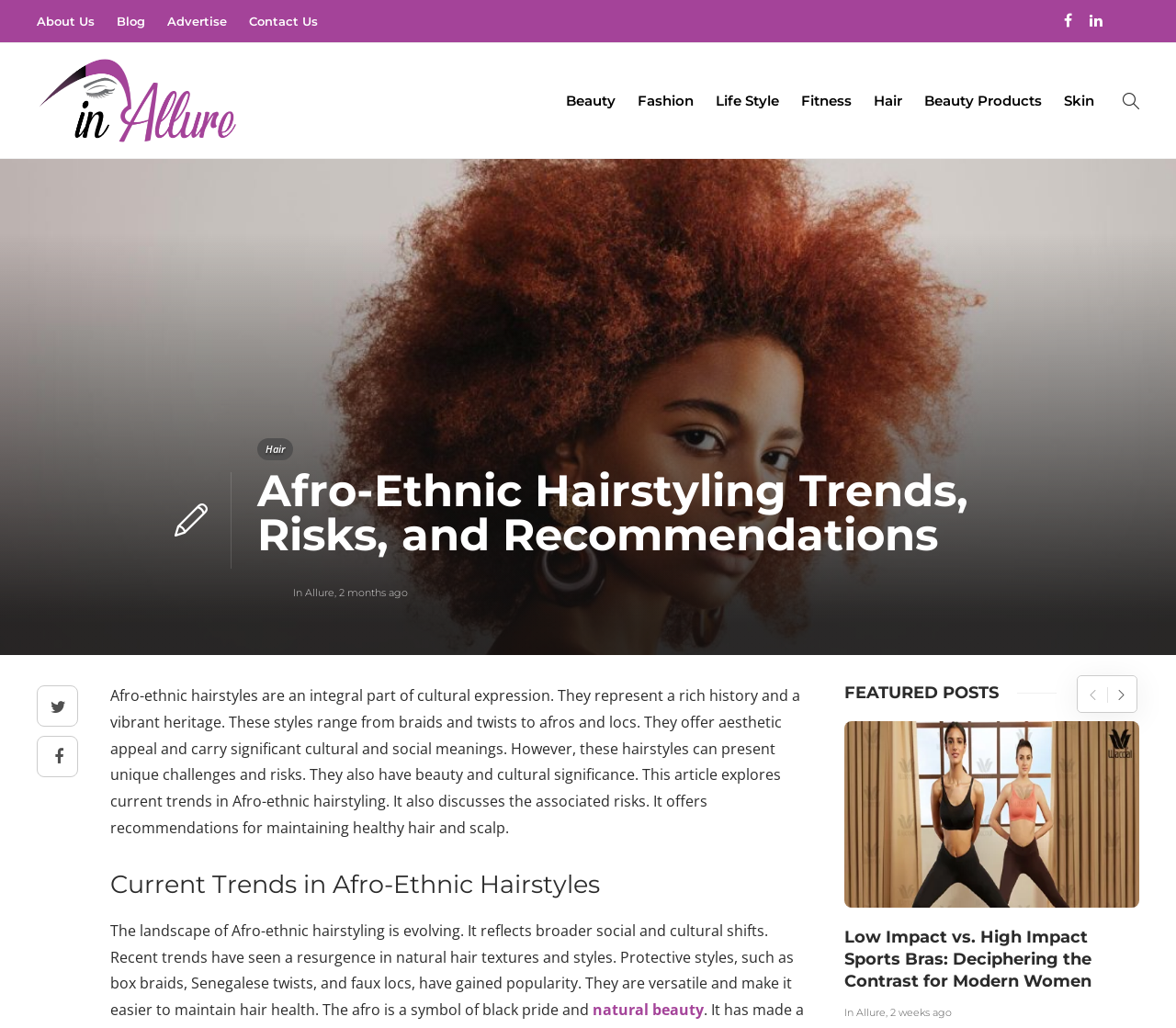Offer a detailed account of what is visible on the webpage.

The webpage is about Afro-ethnic hairstyling trends, risks, and recommendations. At the top, there is a navigation menu with links to "About Us", "Blog", "Advertise", and "Contact Us". On the right side of the navigation menu, there are two social media icons.

Below the navigation menu, there is a section with a heading "Afro-Ethnic Hairstyling Trends, Risks, and Recommendations". This section contains a brief introduction to Afro-ethnic hairstyles, describing them as an integral part of cultural expression and a rich history. The text also mentions the aesthetic appeal and cultural significance of these hairstyles, as well as the unique challenges and risks associated with them.

To the left of this section, there is a sidebar with links to various categories, including "Beauty", "Fashion", "Life Style", "Fitness", "Hair", and "Beauty Products". There is also a link to "In Allure" and a button with an icon.

Below the introduction, there is a section with a heading "Current Trends in Afro-Ethnic Hairstyles". This section discusses the evolving landscape of Afro-ethnic hairstyling, including the resurgence of natural hair textures and styles, and the popularity of protective styles such as box braids and Senegalese twists.

On the right side of the webpage, there is a section with a heading "FEATURED POSTS". This section contains a list of featured articles, including "Low Impact vs. High Impact Sports Bras: Deciphering the Contrast for Modern Women", with a brief summary and a "Read More" button.

Below the featured posts section, there is a section with a heading "ABOUT US". This section contains a brief introduction to the website "In Allure", describing its mission to make technology more transparent and informative.

Further down the webpage, there is a tab list with options for "Recent" and "Popular" posts. Below the tab list, there is a list of articles, including "Low Impact vs. High Impact Sports Bras: Deciphering the Contrast for Modern Women", "How To Remove Dark Spots – wellhealthorganic.com/easily-remove-dark-spots-lemon-juice", and "Meal Plans 101: A Guide to Healthy Eating in Dubai and Abu Dhabi".

Finally, there is a section with a heading "CATEGORIES", which lists various categories, including "BEAUTY", "BEAUTY PRODUCTS", "DEFINATION", "FASHION", "FITNESS", "HAIR", and "IN ALLURE